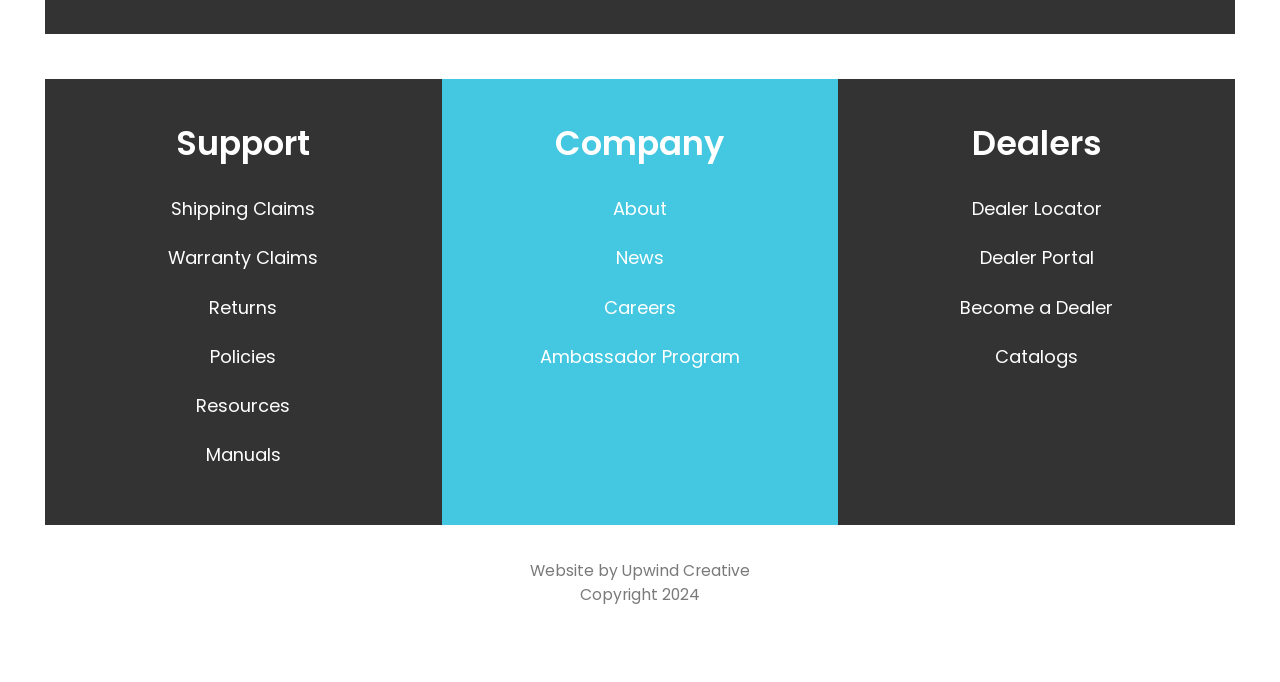Please find the bounding box coordinates in the format (top-left x, top-left y, bottom-right x, bottom-right y) for the given element description. Ensure the coordinates are floating point numbers between 0 and 1. Description: Dealer Portal

[0.655, 0.342, 0.965, 0.414]